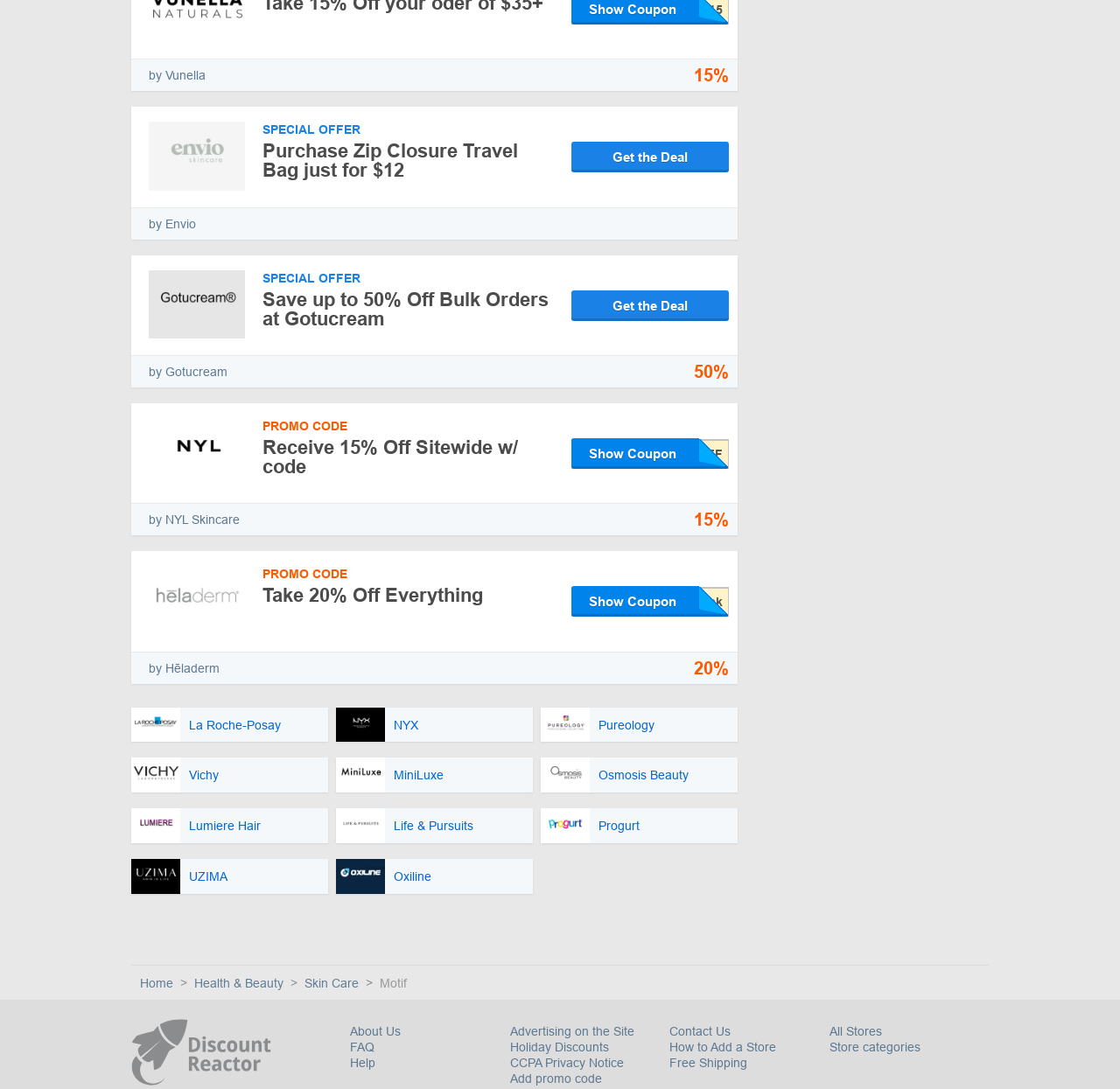What is the purpose of the 'Add promo code' button?
Answer the question in as much detail as possible.

The 'Add promo code' button is likely used to add a new promo code to the website, allowing users to share and access more promo codes for various brands.